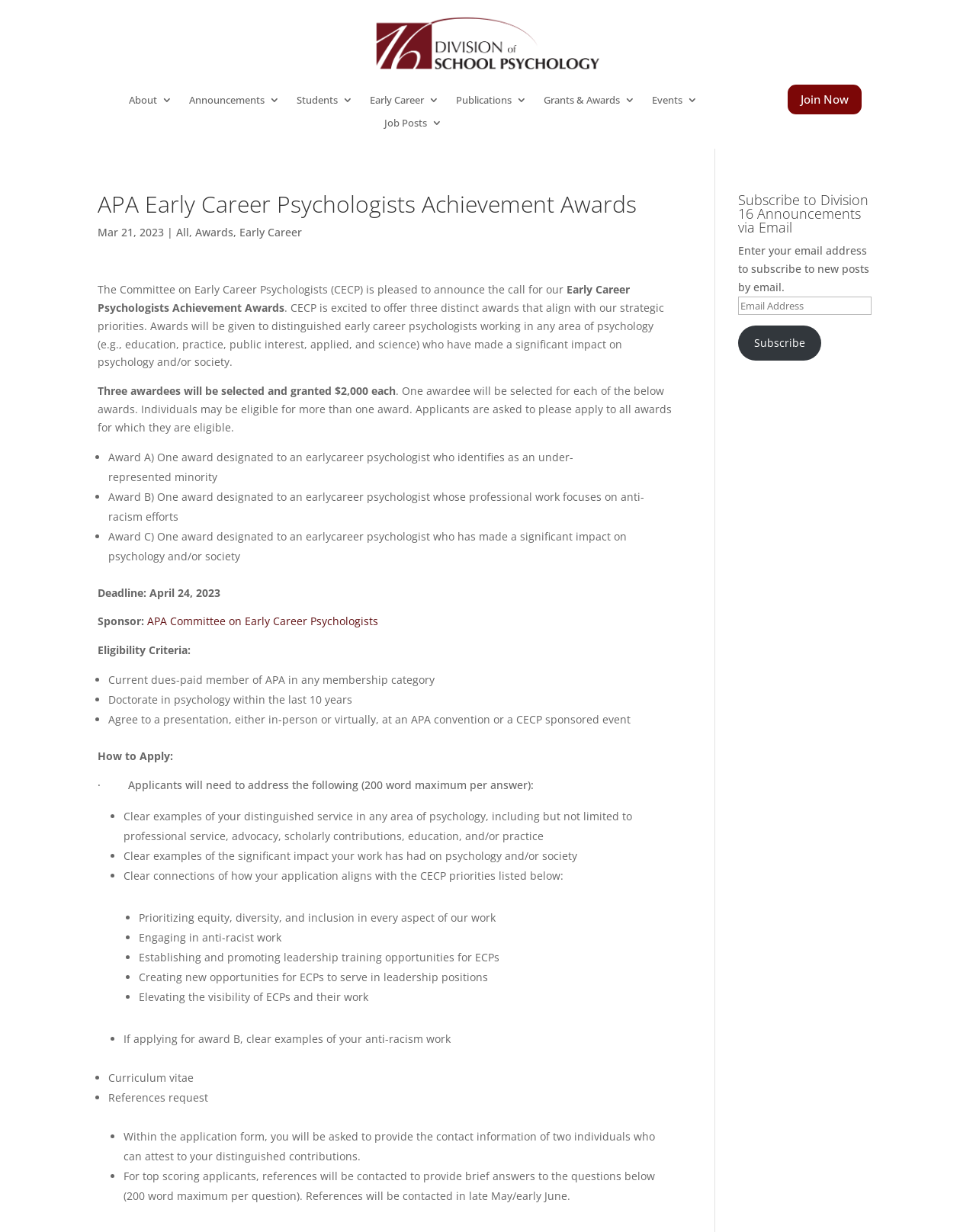What is the name of the committee sponsoring the awards?
Answer the question with just one word or phrase using the image.

APA Committee on Early Career Psychologists